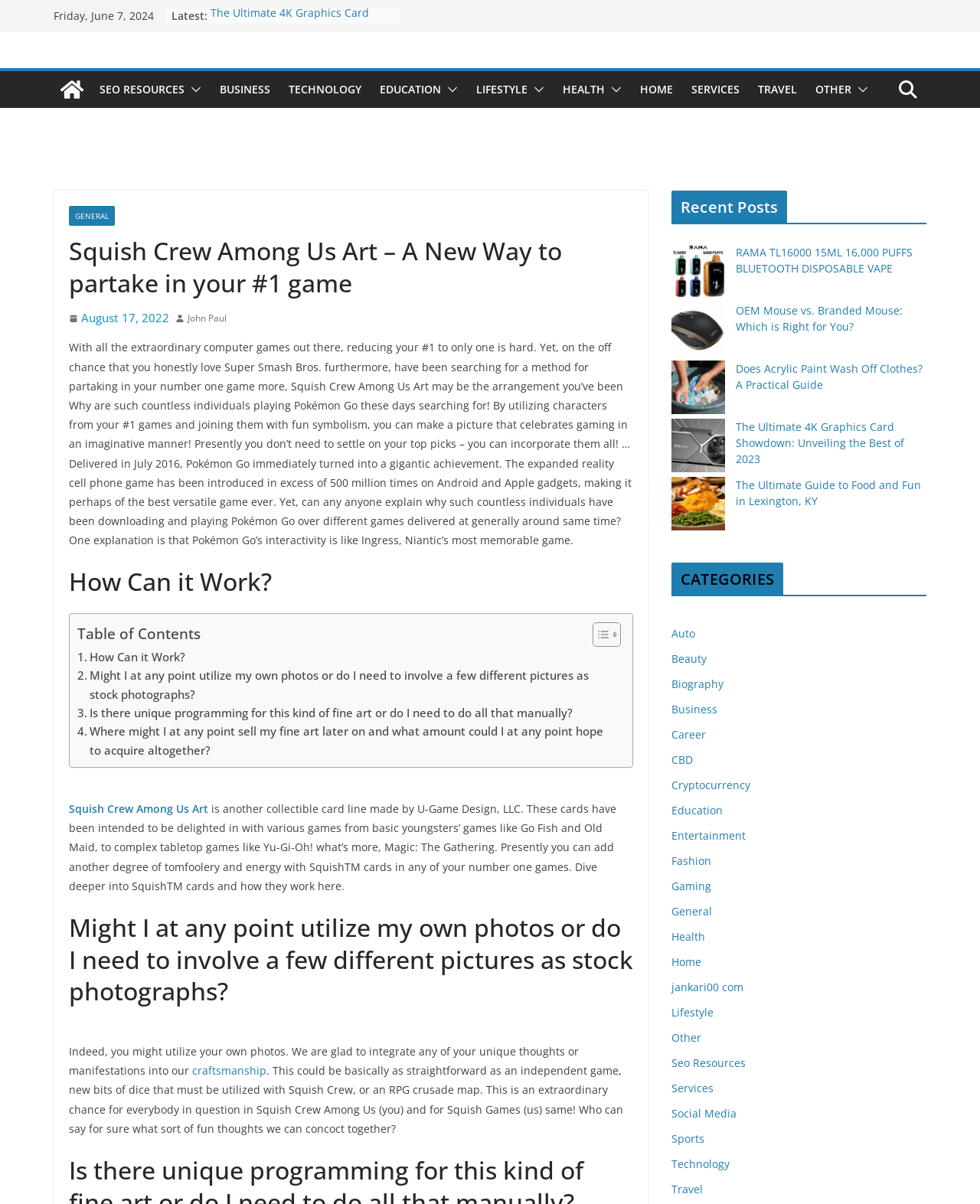Given the element description "parent_node: SEO RESOURCES", identify the bounding box of the corresponding UI element.

[0.188, 0.066, 0.205, 0.083]